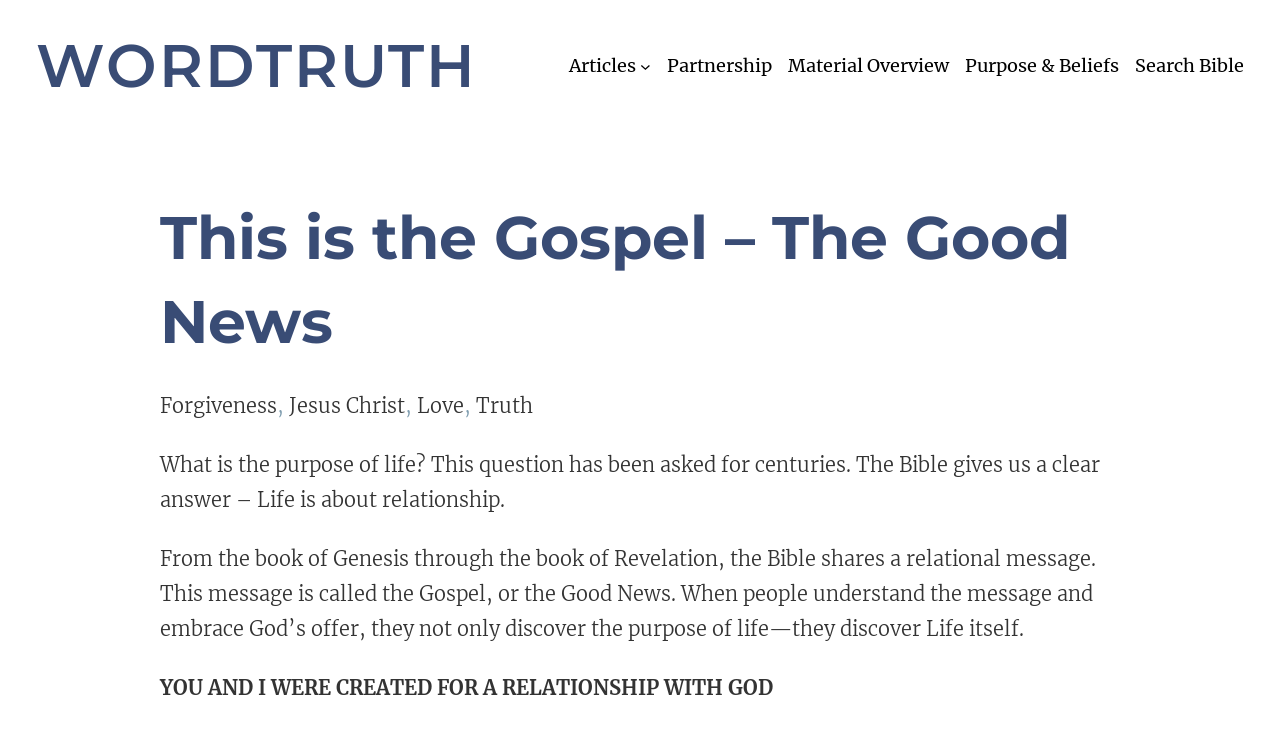What is the last word in the sentence 'YOU AND I WERE CREATED FOR A RELATIONSHIP WITH'?
Respond with a short answer, either a single word or a phrase, based on the image.

GOD